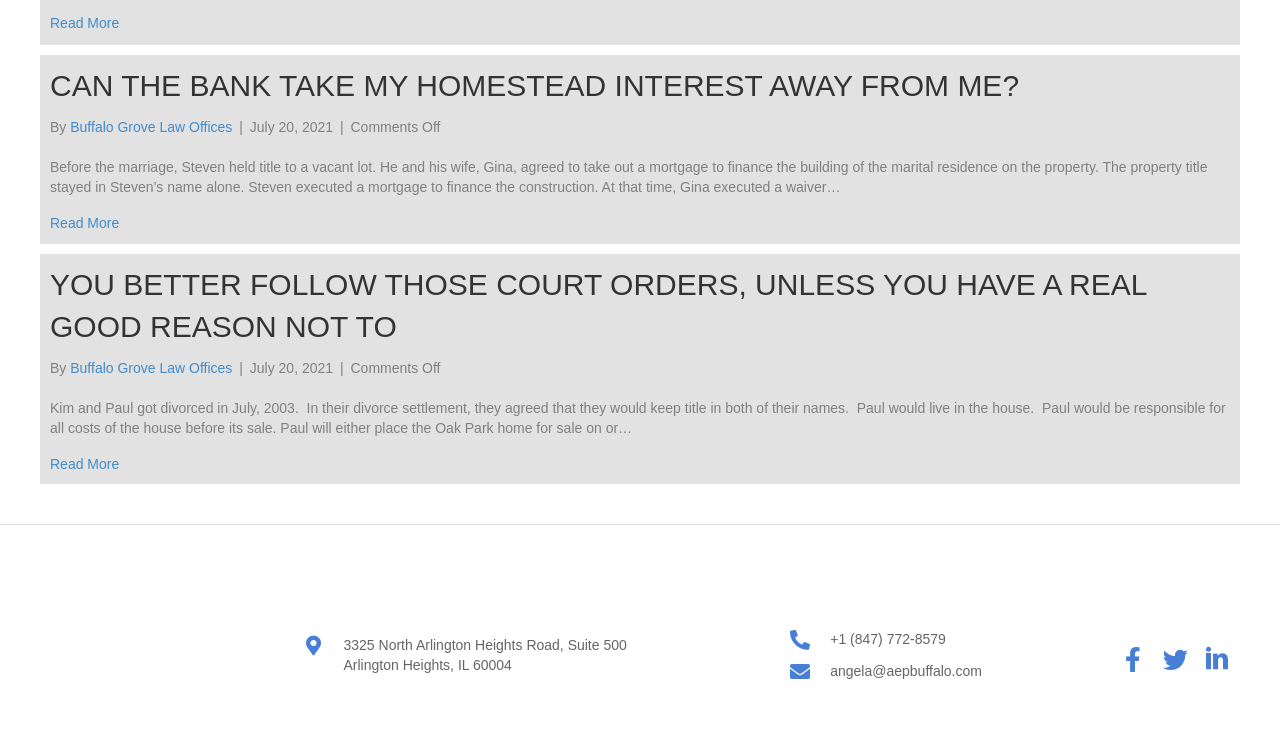What is the address of the law office?
Kindly answer the question with as much detail as you can.

The address is provided in the link '3325 North Arlington Heights Road, Suite 500 Arlington Heights, IL 60004' at the bottom of the webpage.